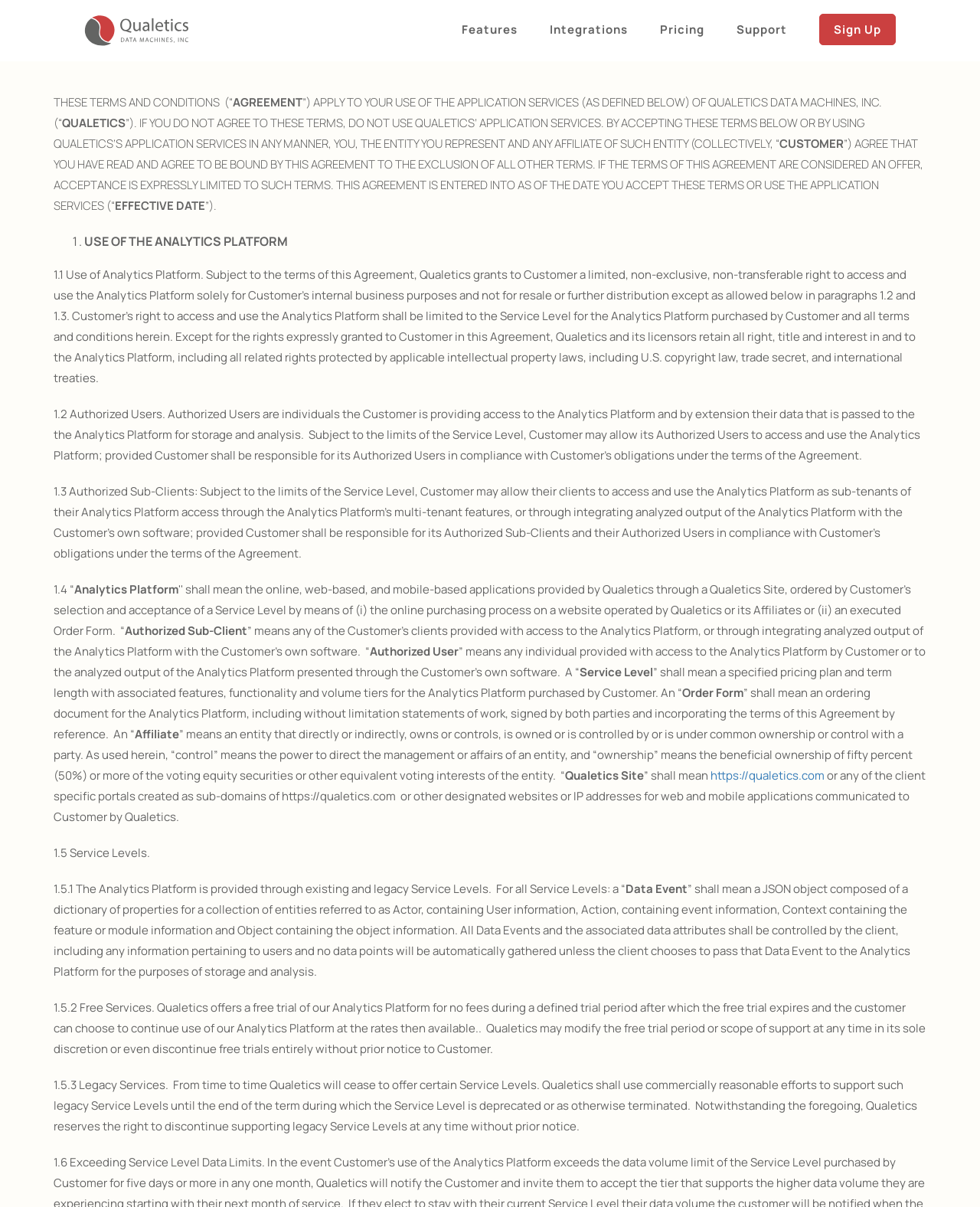Provide a single word or phrase to answer the given question: 
What happens to legacy Service Levels?

Discontinued without prior notice